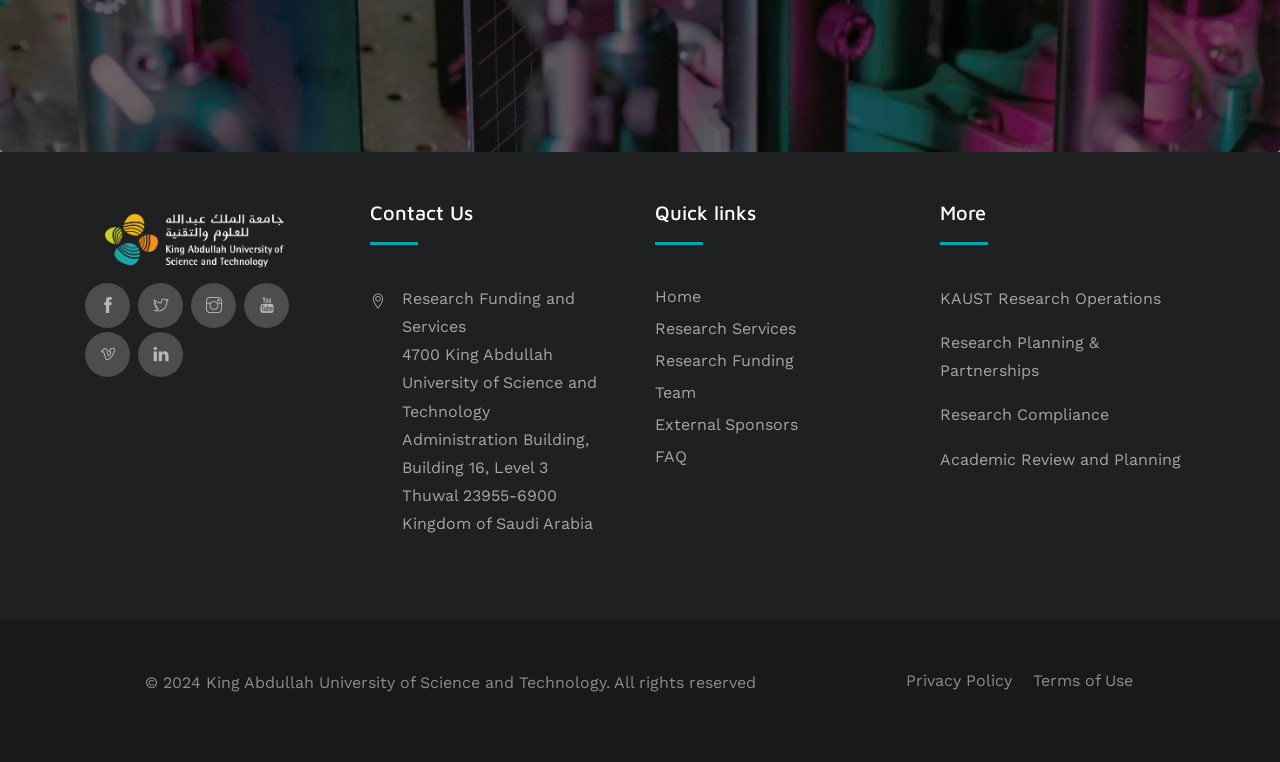Identify the bounding box for the described UI element: "Home".

[0.512, 0.377, 0.548, 0.402]